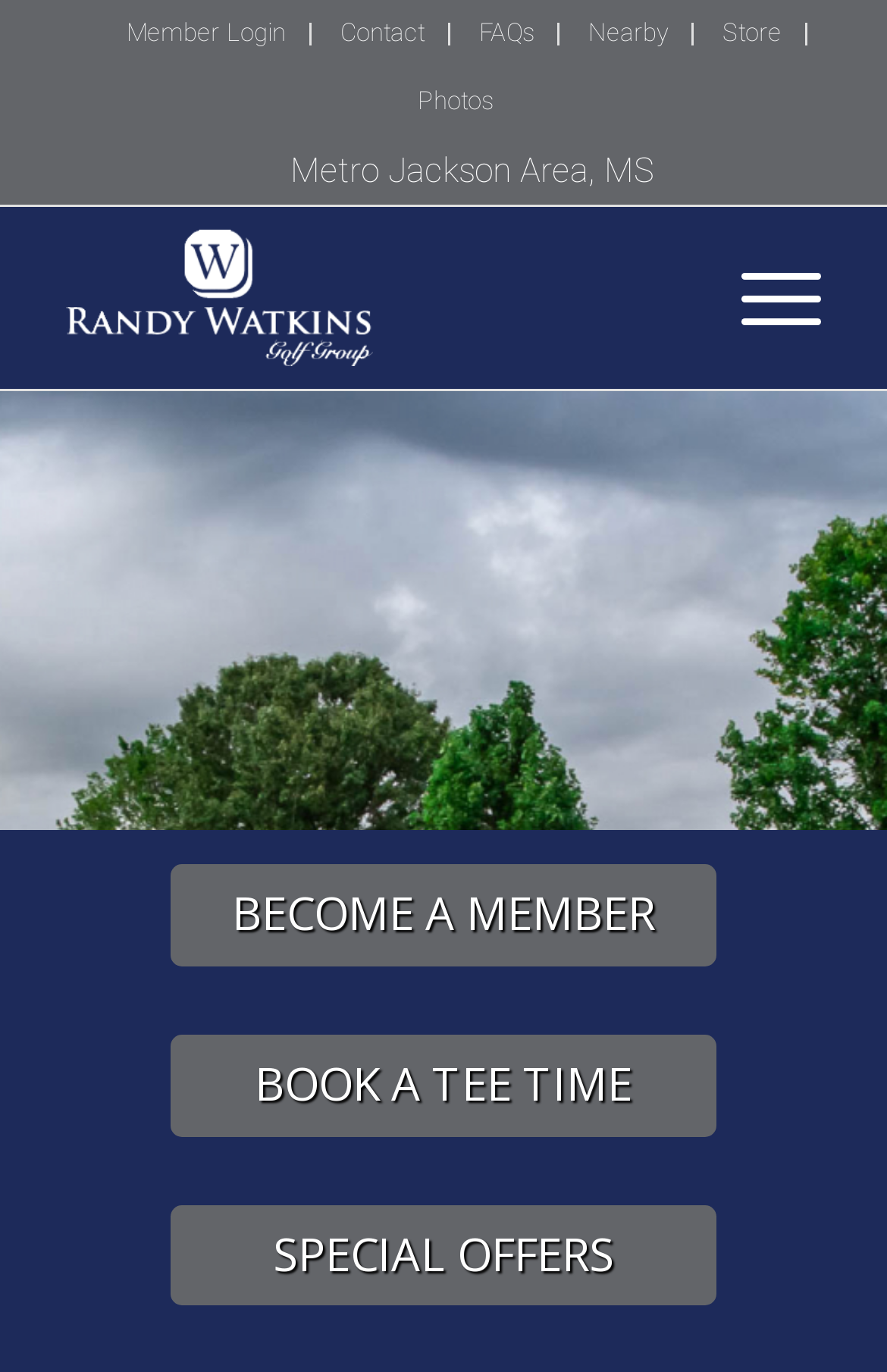How many links are there in the top navigation bar?
Based on the image, give a one-word or short phrase answer.

5